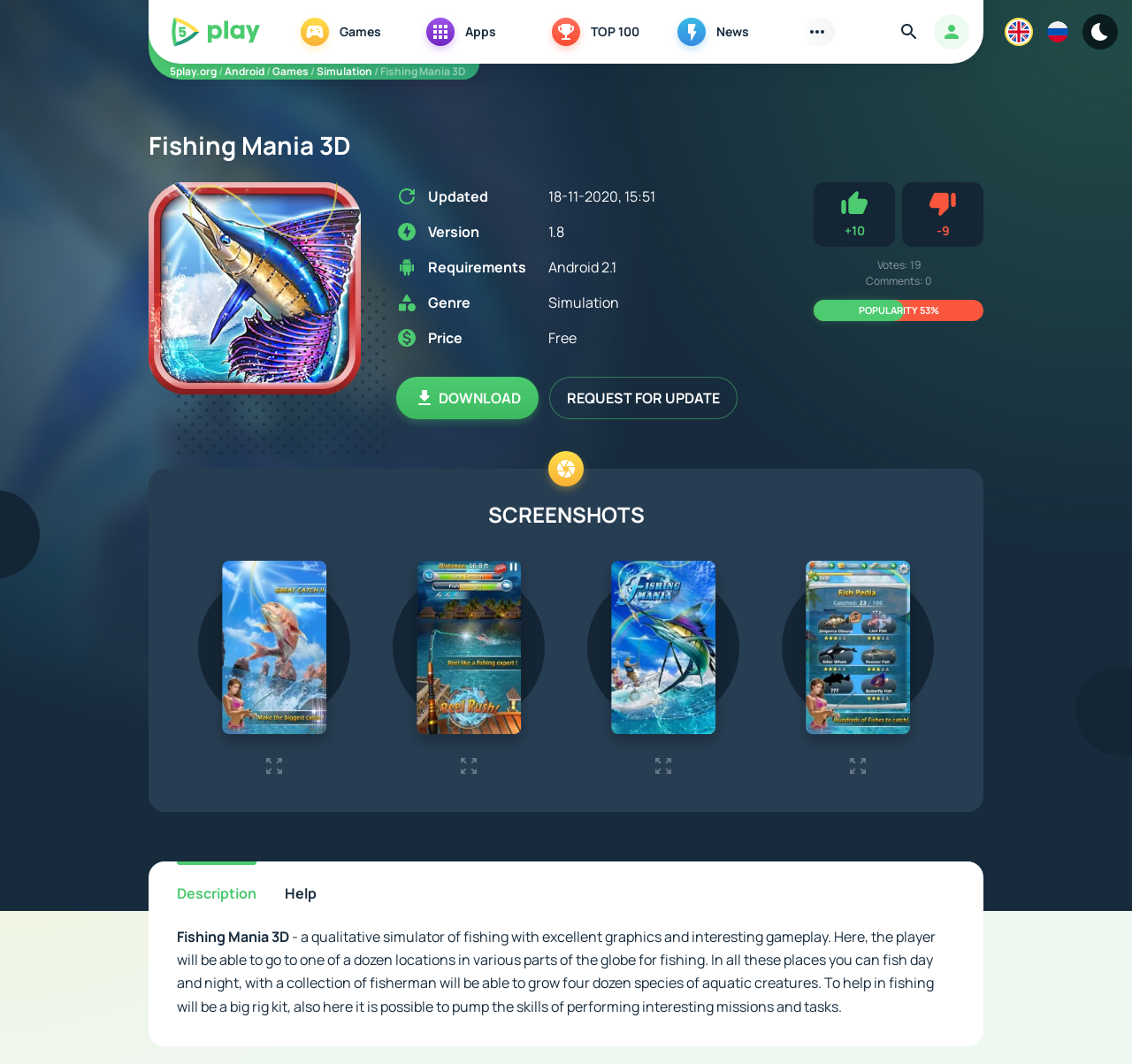How many species of fish can be caught in the game?
Refer to the image and offer an in-depth and detailed answer to the question.

According to the description of the game, the player can catch four dozen species of aquatic creatures.